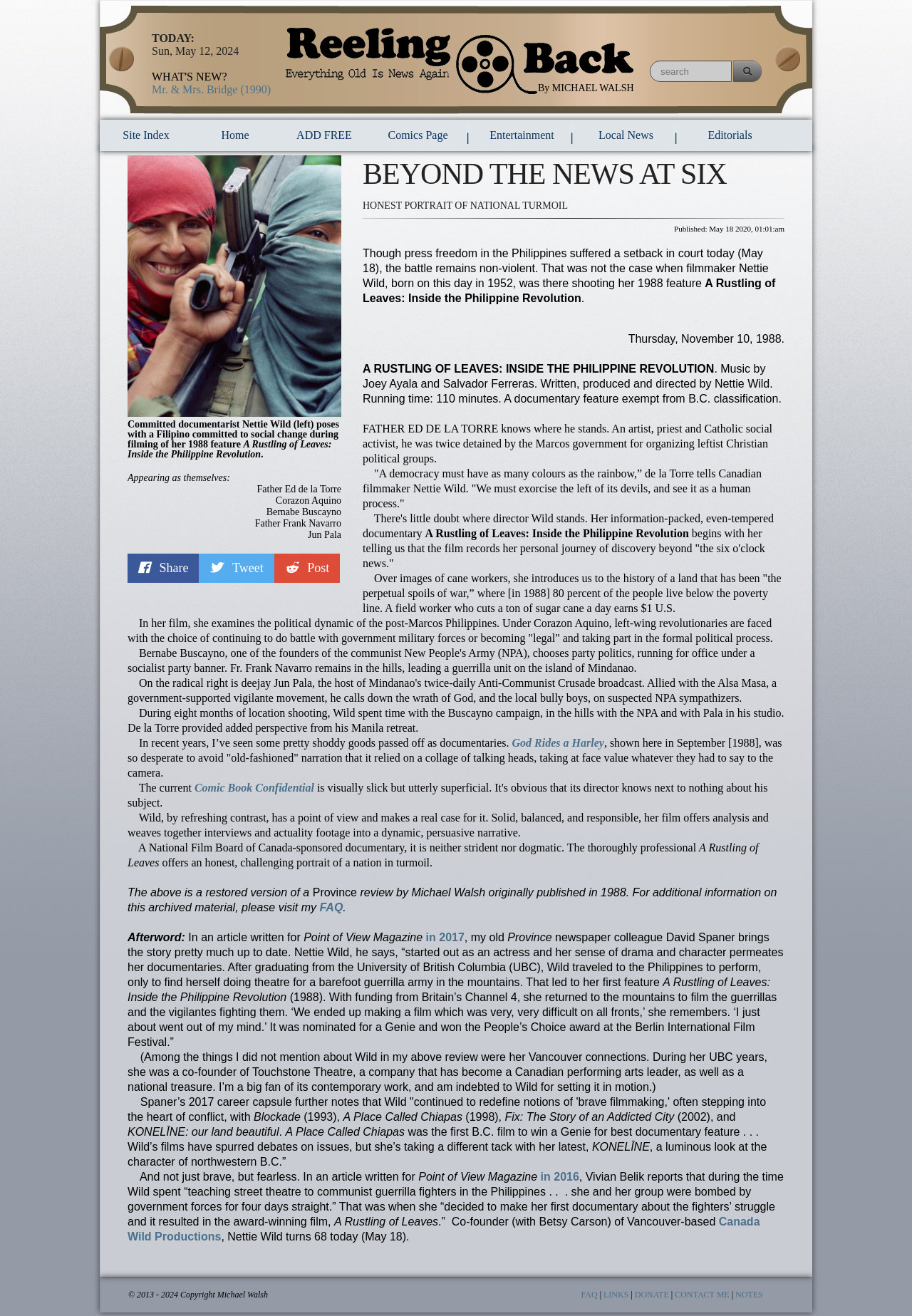Please give the bounding box coordinates of the area that should be clicked to fulfill the following instruction: "Search for something". The coordinates should be in the format of four float numbers from 0 to 1, i.e., [left, top, right, bottom].

[0.712, 0.046, 0.802, 0.062]